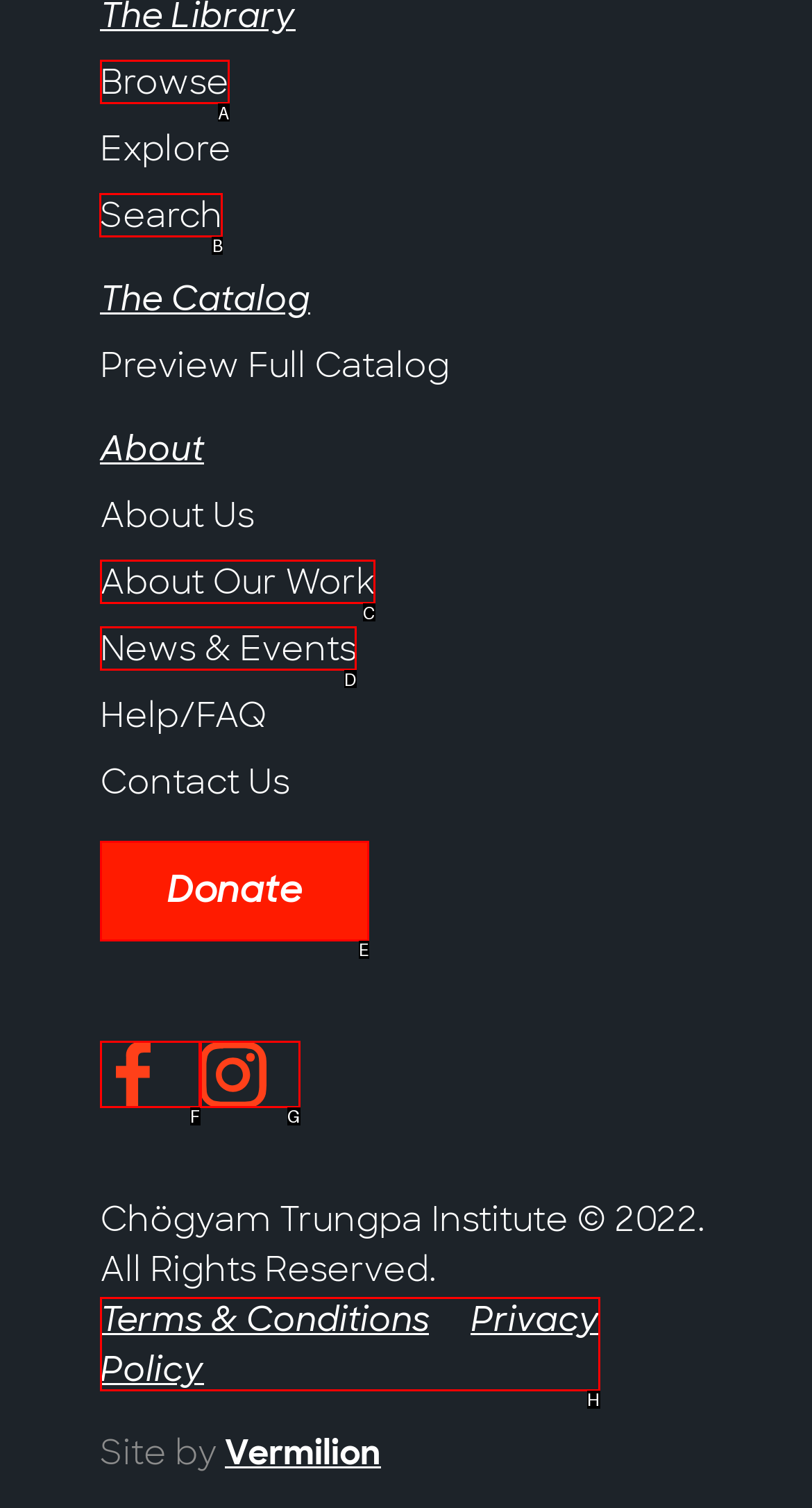Select the HTML element that should be clicked to accomplish the task: Share on WhatsApp Reply with the corresponding letter of the option.

None